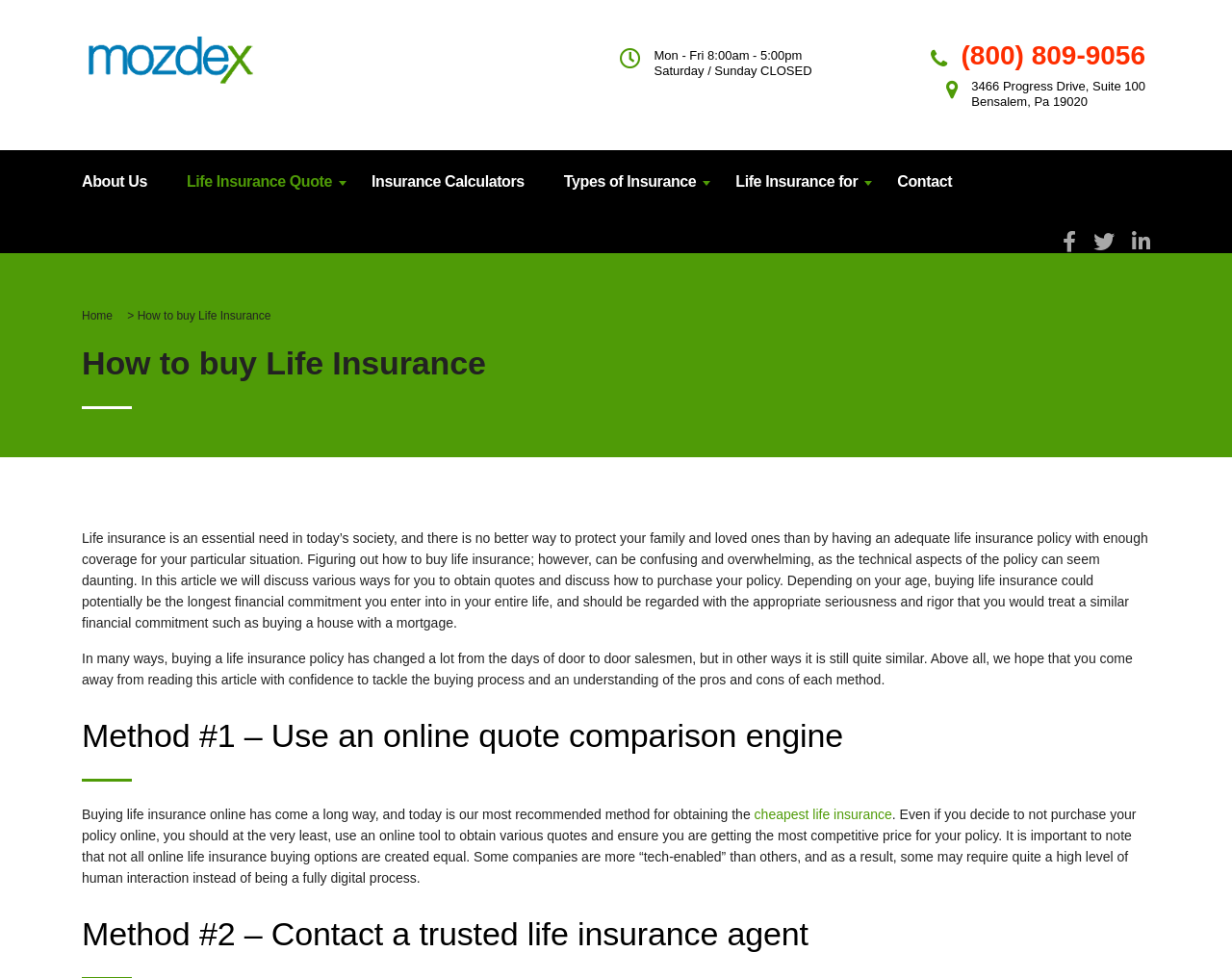Use a single word or phrase to answer the question: 
What is the purpose of having a life insurance policy?

To protect family and loved ones